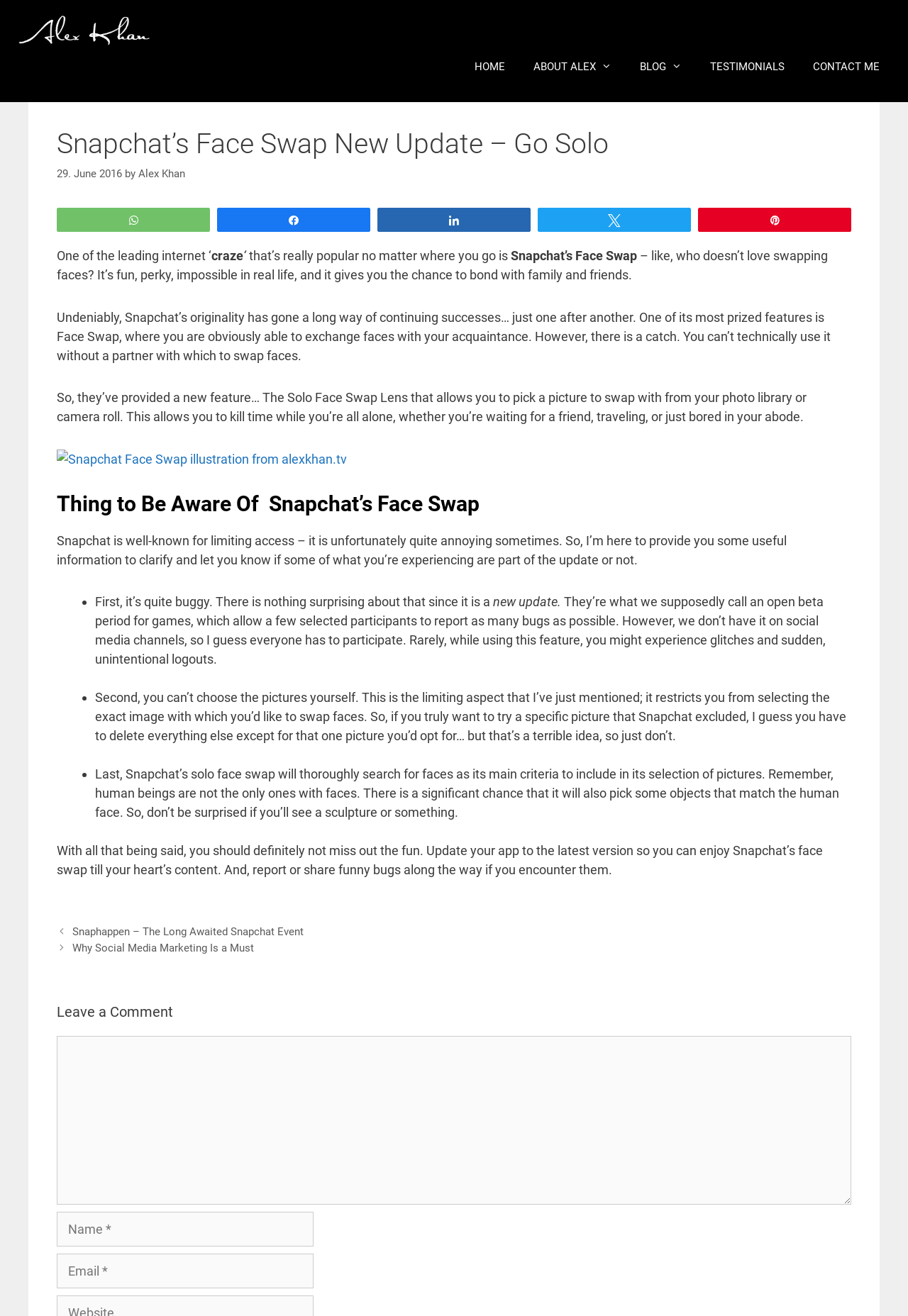Please identify the bounding box coordinates for the region that you need to click to follow this instruction: "Click the 'CONTACT ME' link".

[0.88, 0.034, 0.984, 0.067]